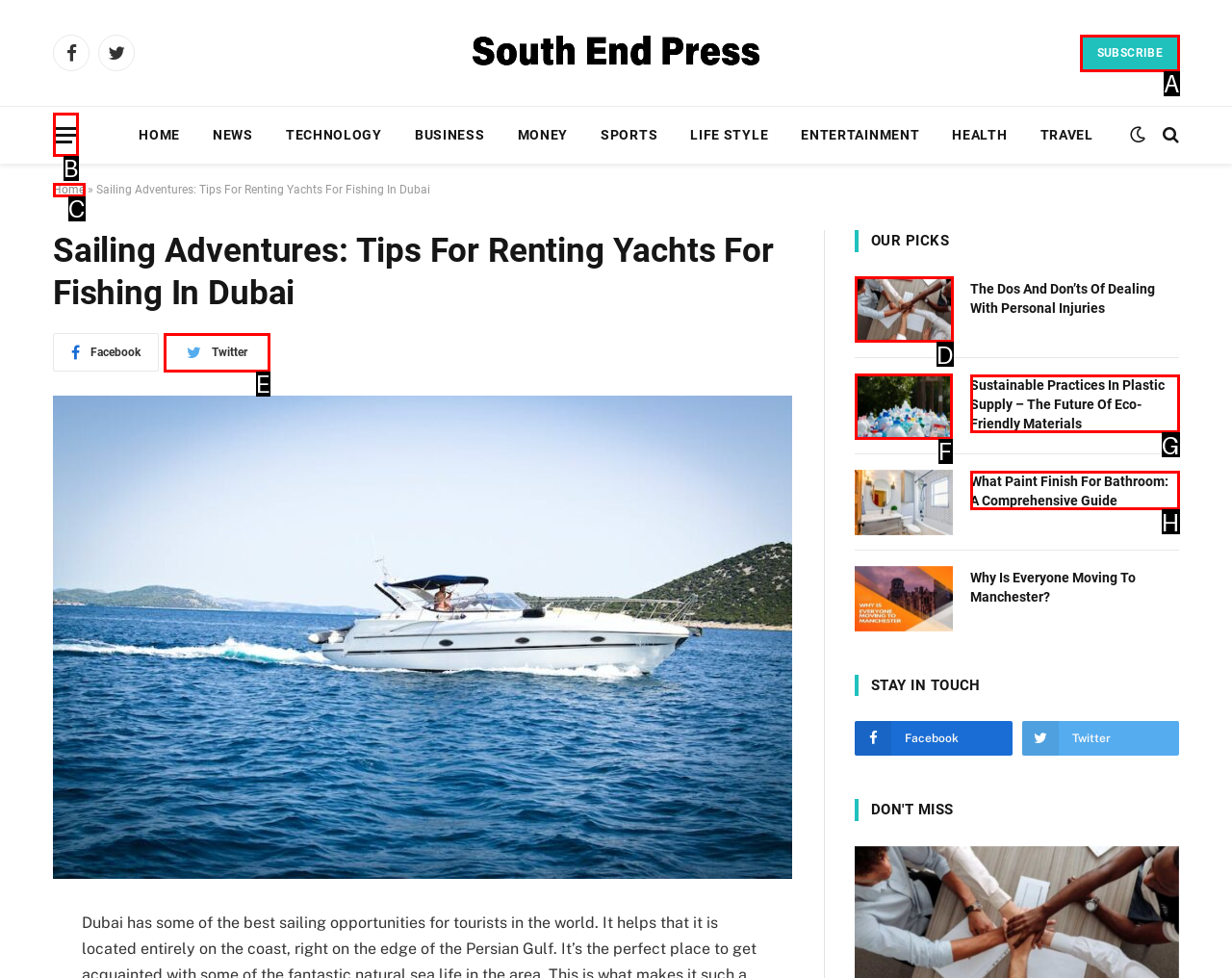Pick the option that should be clicked to perform the following task: Read the article about Sustainable Practices In Plastic Supply
Answer with the letter of the selected option from the available choices.

F